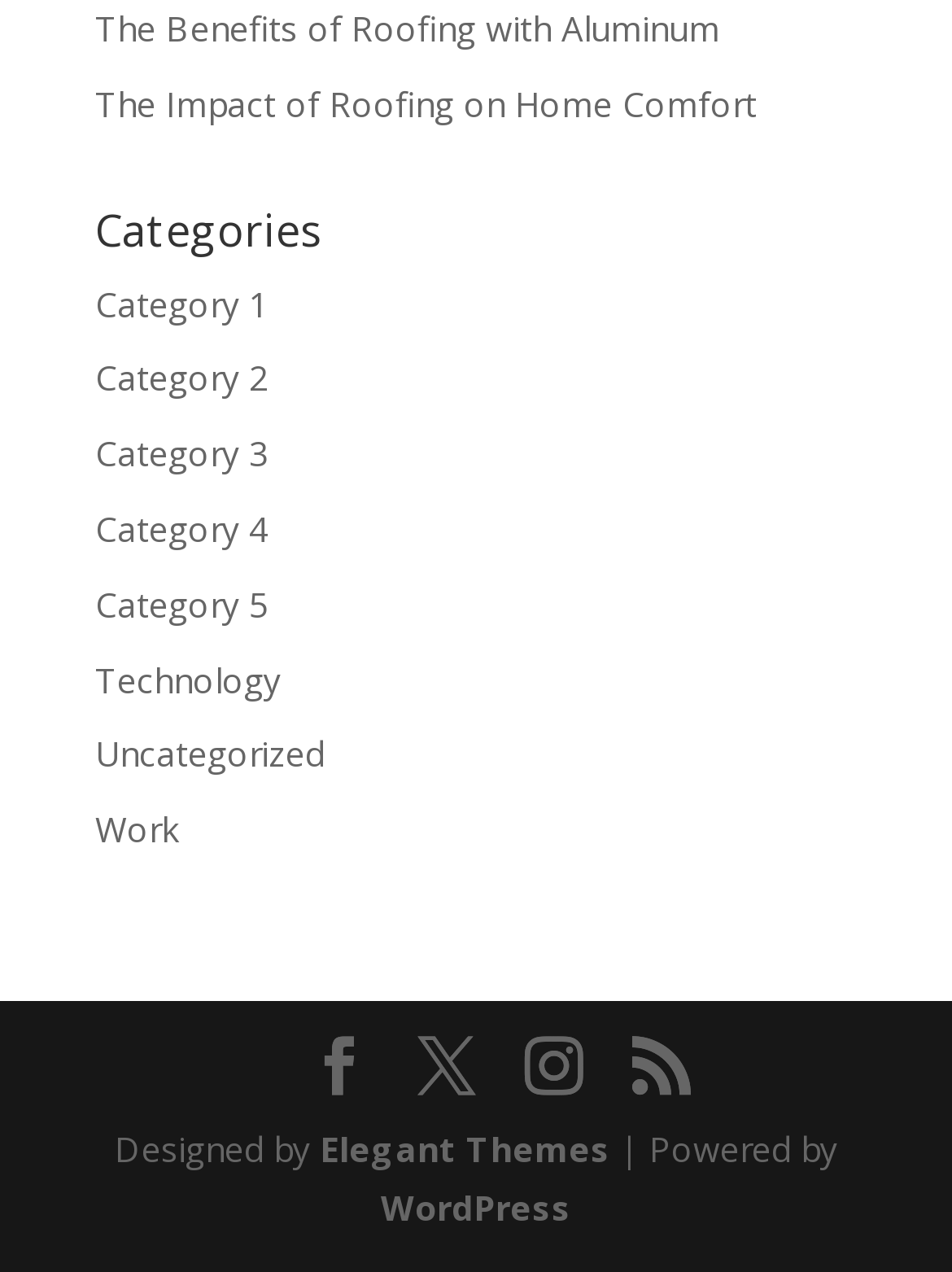What platform is the website powered by?
Answer the question with a detailed and thorough explanation.

I read the text at the bottom of the page, which says 'Powered by WordPress'.